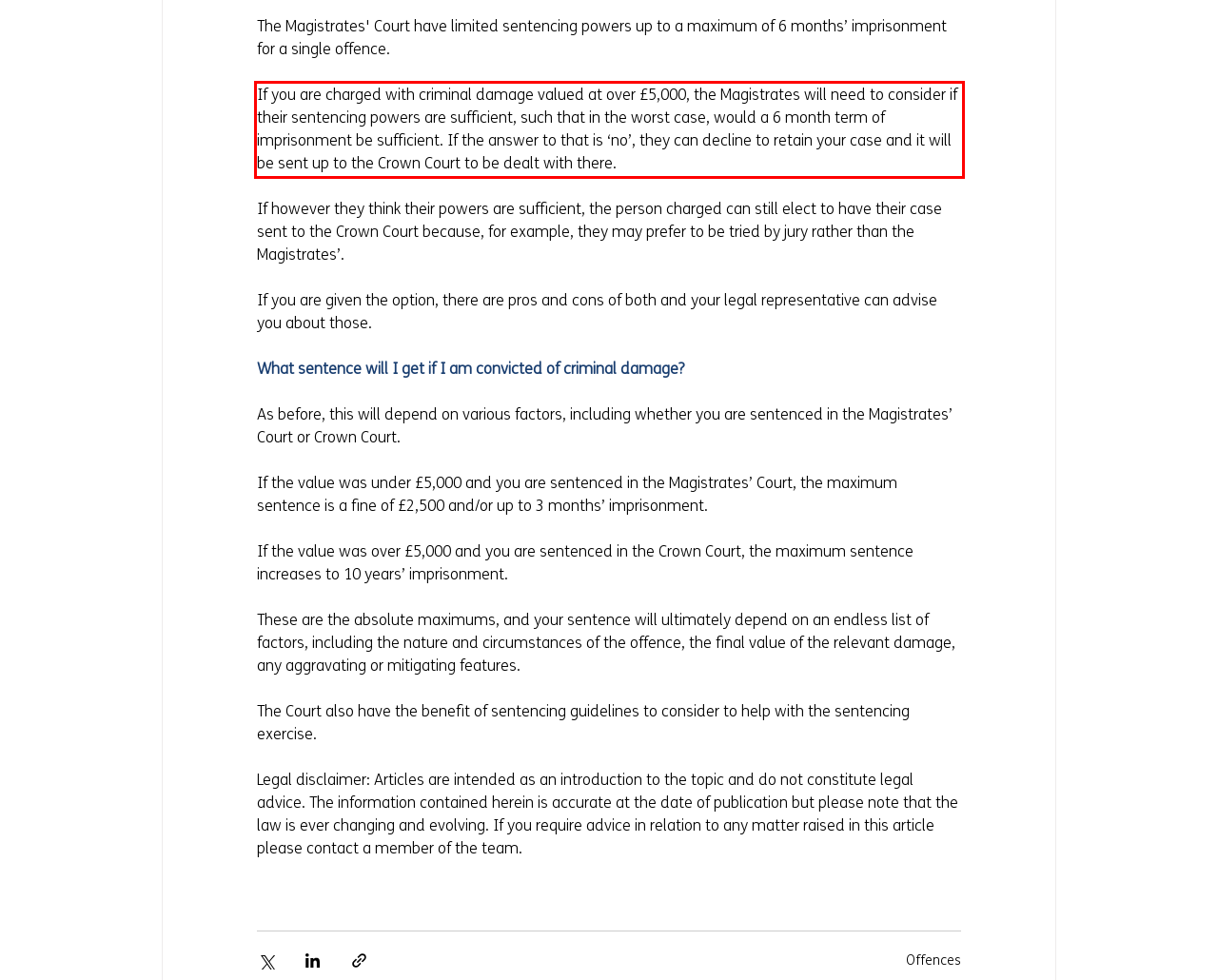Observe the screenshot of the webpage, locate the red bounding box, and extract the text content within it.

If you are charged with criminal damage valued at over £5,000, the Magistrates will need to consider if their sentencing powers are sufficient, such that in the worst case, would a 6 month term of imprisonment be sufficient. If the answer to that is ‘no’, they can decline to retain your case and it will be sent up to the Crown Court to be dealt with there.